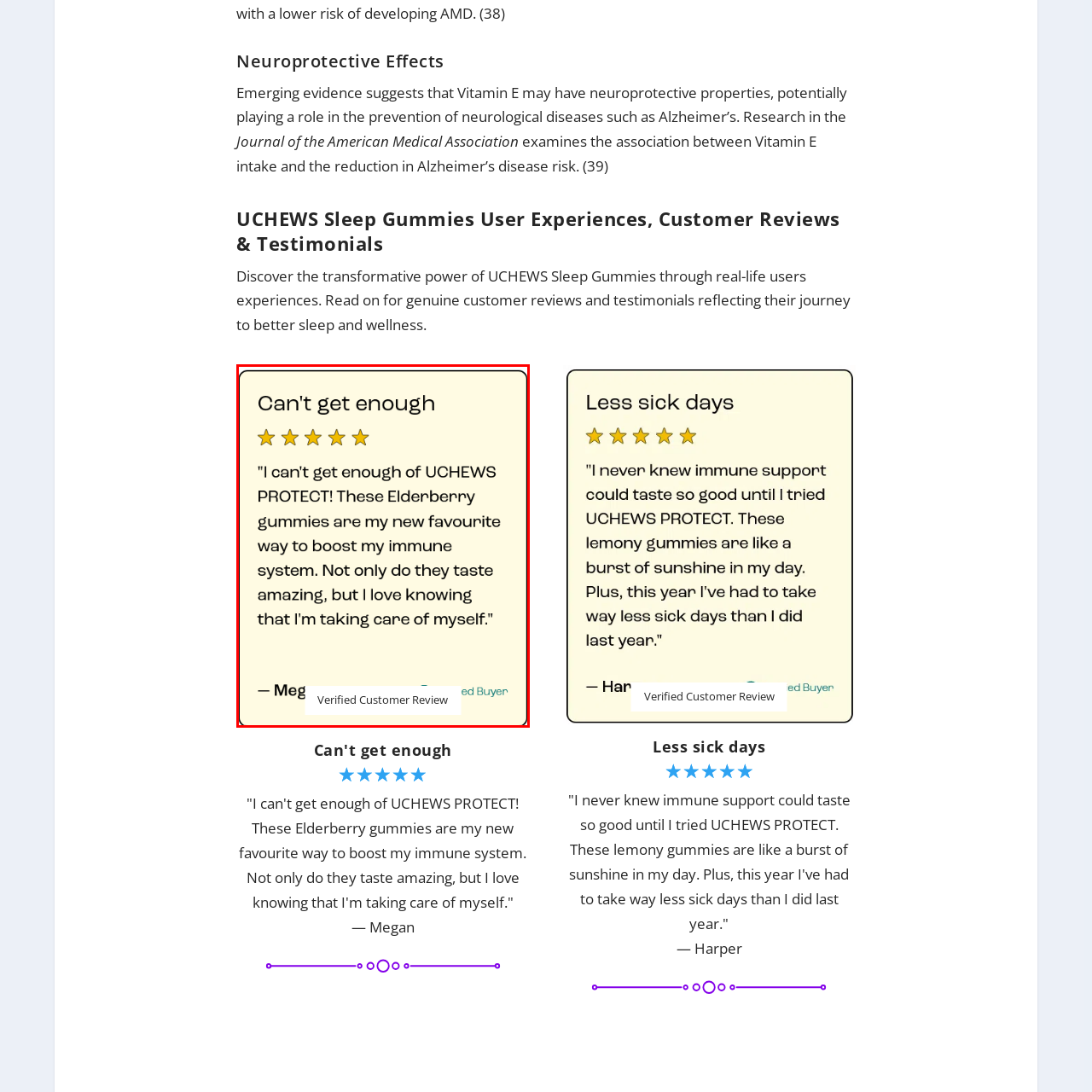Give an elaborate description of the visual elements within the red-outlined box.

The image showcases a verified customer review for UCHEWS PROTECT, featuring a bright, engaging layout. Prominently displayed at the top is the enthusiastic heading "Can't get enough," accompanied by five gold stars, symbolizing a top rating. The testimonial, attributed to a user named Megan, reads: 

"I can't get enough of UCHEWS PROTECT! These Elderberry gummies are my new favourite way to boost my immune system. Not only do they taste amazing, but I love knowing that I'm taking care of myself."

This review emphasizes both the delightful taste and health benefits of the product, highlighting its role in supporting immune health. The design also includes a small label indicating it's a verified customer review, adding credibility to Megan's positive experience.